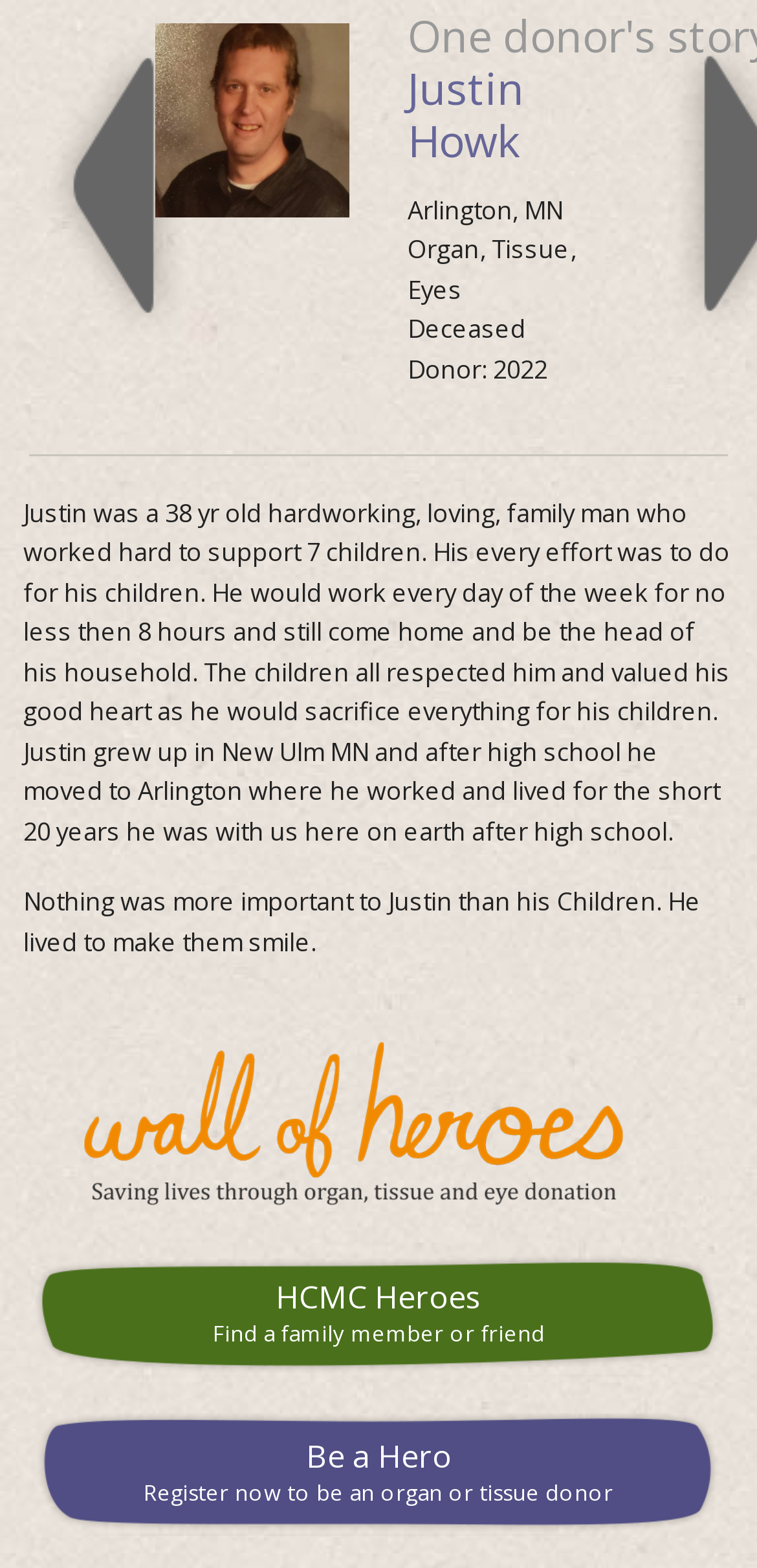Answer in one word or a short phrase: 
What is Justin's age?

38